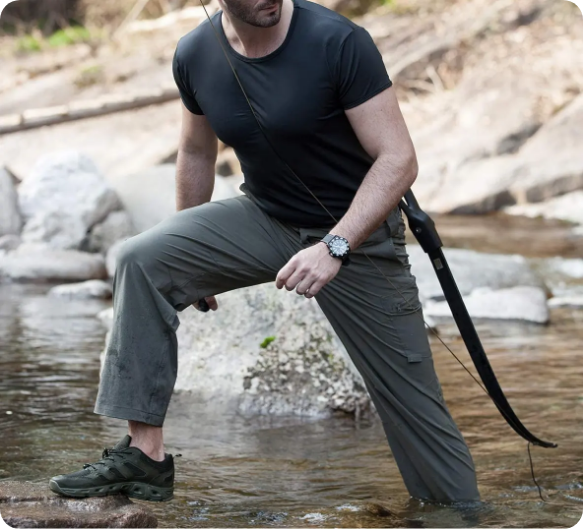Can you give a detailed response to the following question using the information from the image? What is the man wearing on his shoulder?

According to the caption, the man has a bow slung over his shoulder, suggesting that he is prepared for a wilderness experience, possibly hunting or archery.